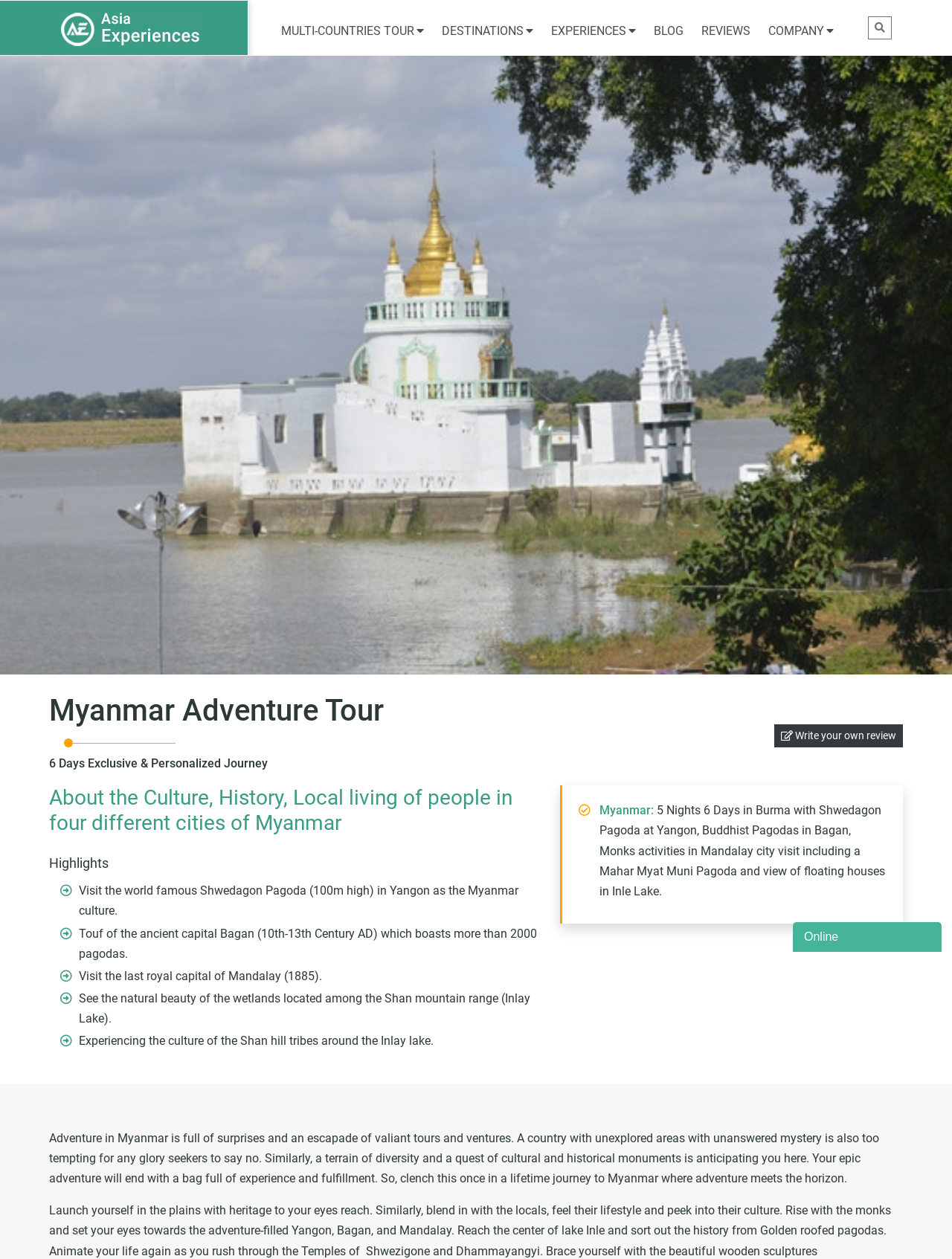Is there a search button on the webpage?
Based on the screenshot, give a detailed explanation to answer the question.

I found the answer by looking at the button element with the text 'search' which is located at the top right corner of the webpage.